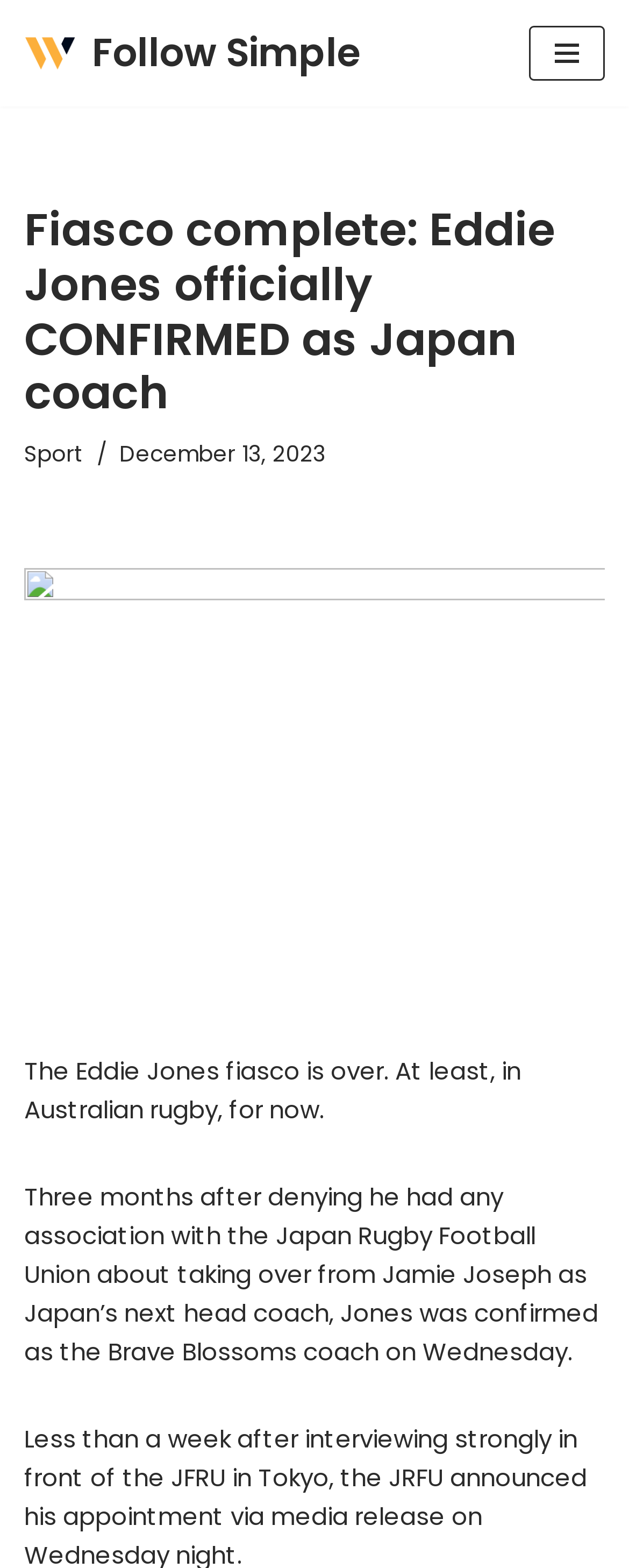Give a one-word or phrase response to the following question: What is the category of the article?

Sport